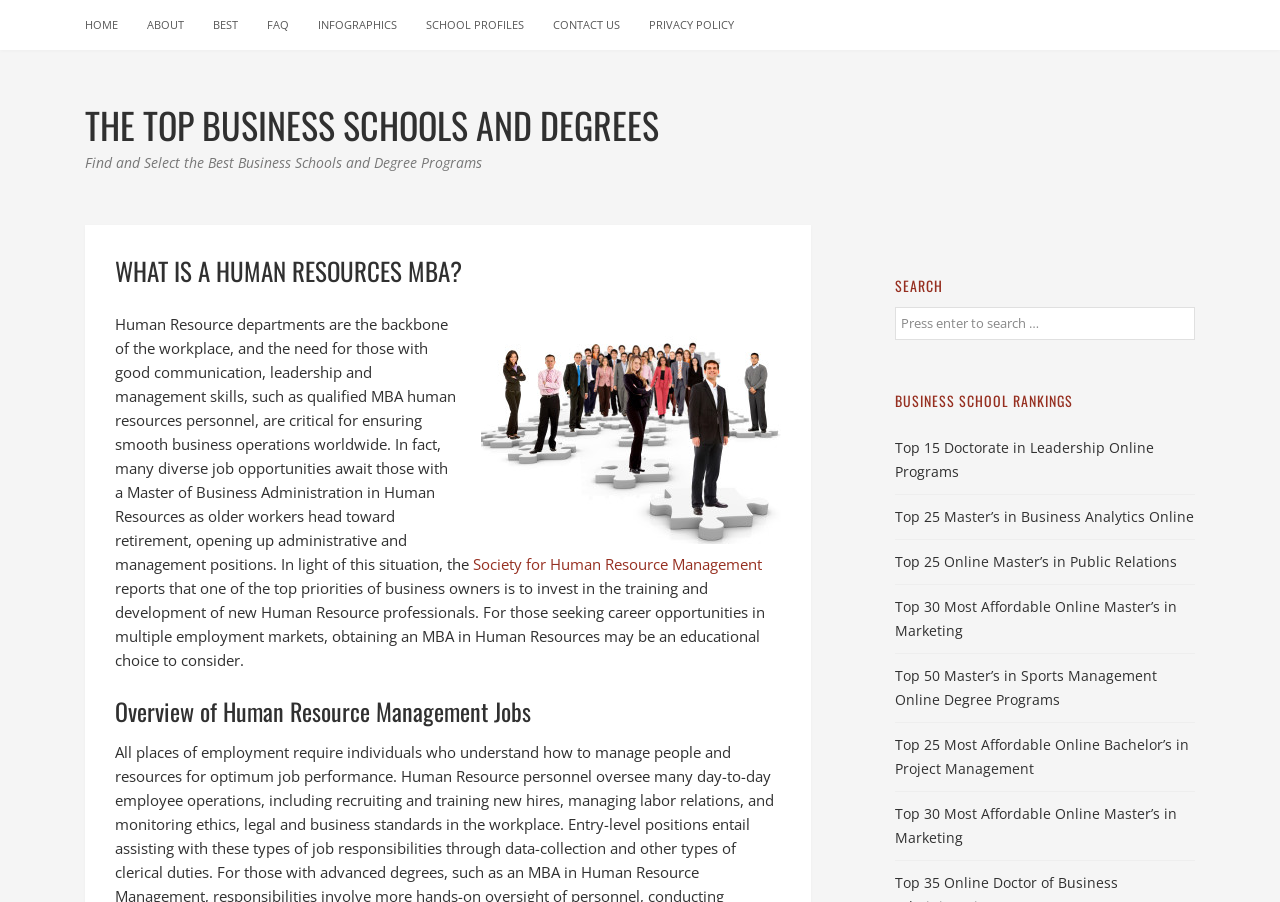Could you find the bounding box coordinates of the clickable area to complete this instruction: "explore top 15 doctorate in leadership online programs"?

[0.699, 0.485, 0.902, 0.533]